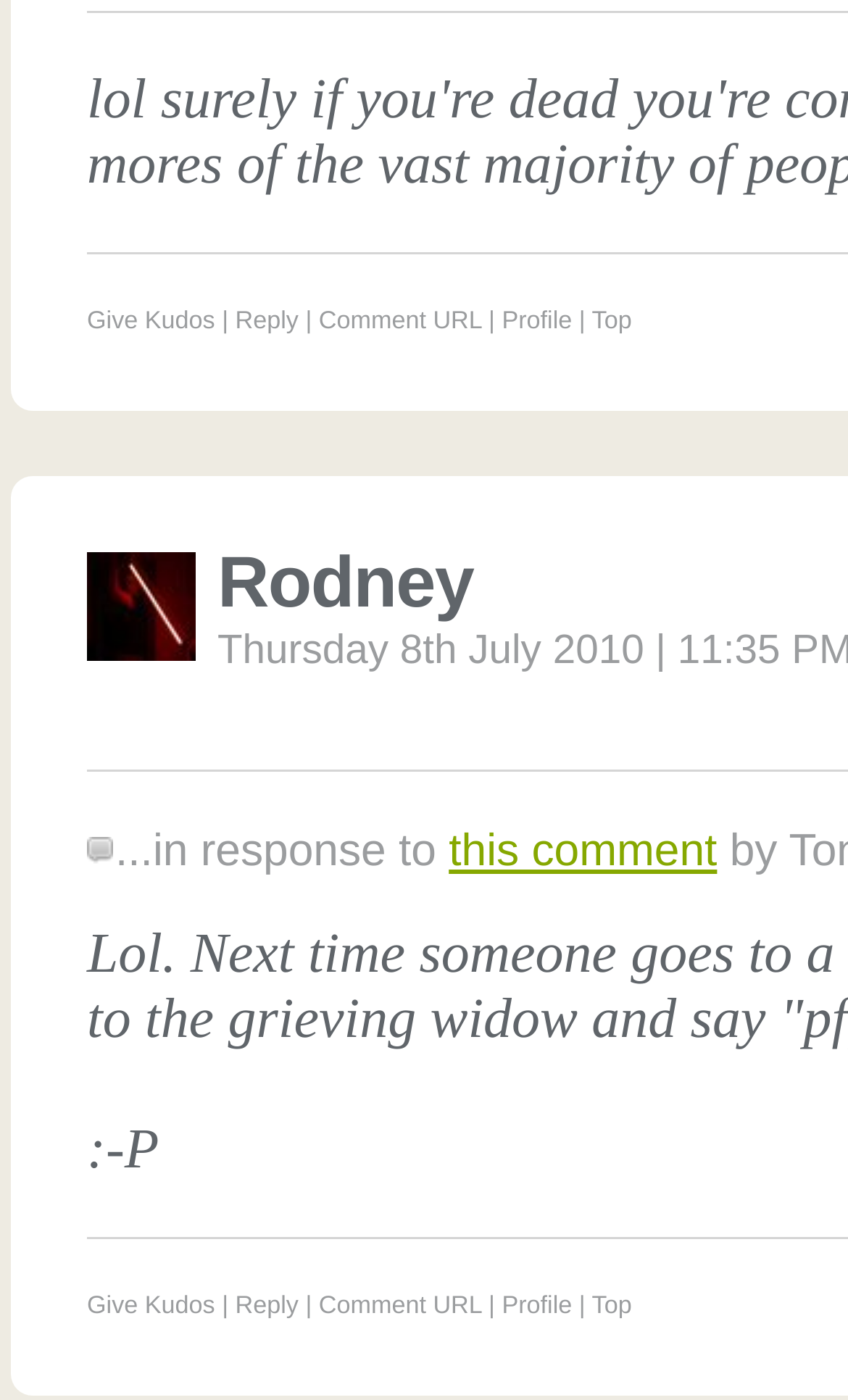Find the bounding box coordinates of the clickable region needed to perform the following instruction: "Reply to the comment". The coordinates should be provided as four float numbers between 0 and 1, i.e., [left, top, right, bottom].

[0.277, 0.22, 0.352, 0.238]